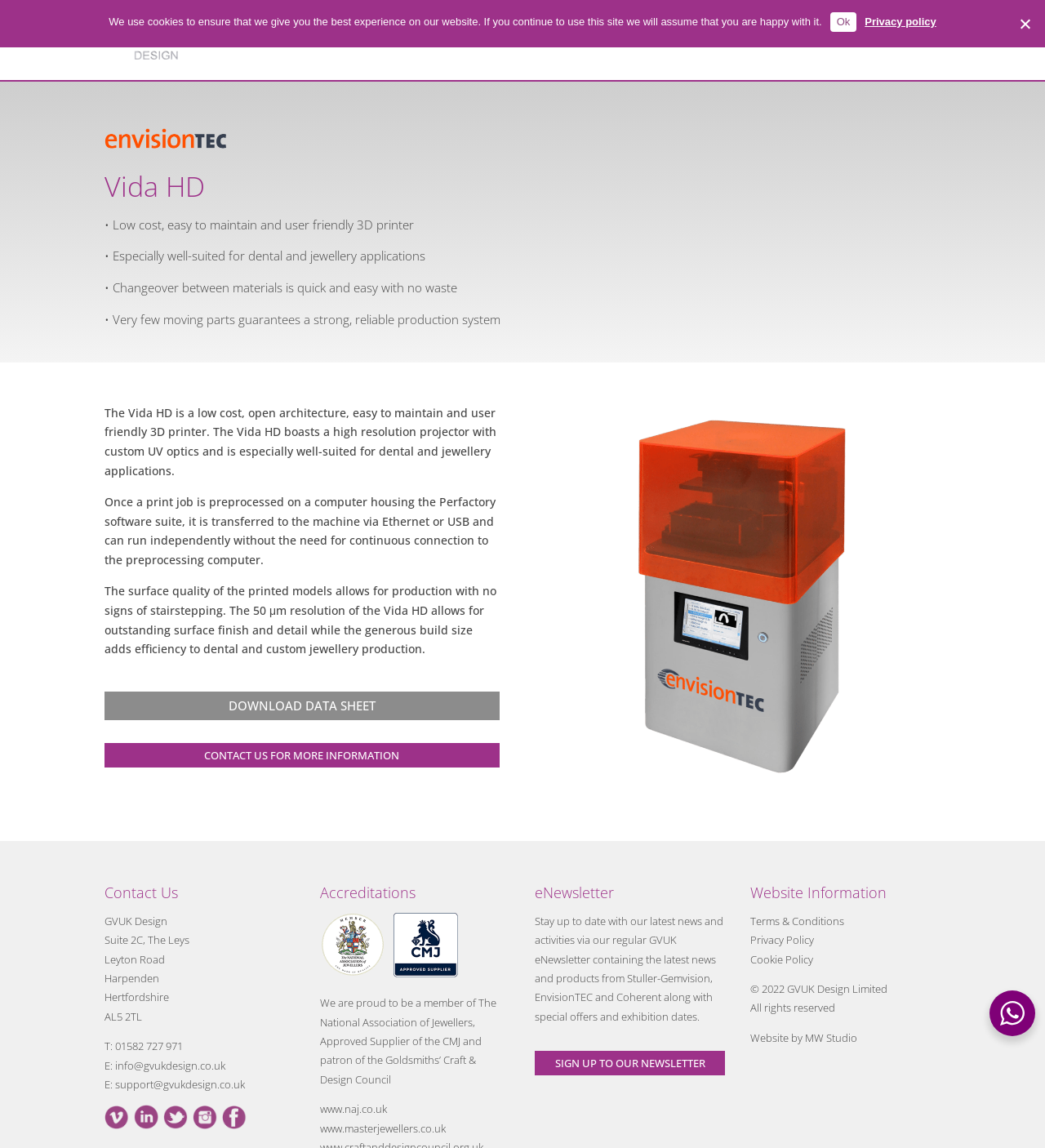Please find the bounding box coordinates of the element that you should click to achieve the following instruction: "Download the data sheet". The coordinates should be presented as four float numbers between 0 and 1: [left, top, right, bottom].

[0.1, 0.603, 0.478, 0.627]